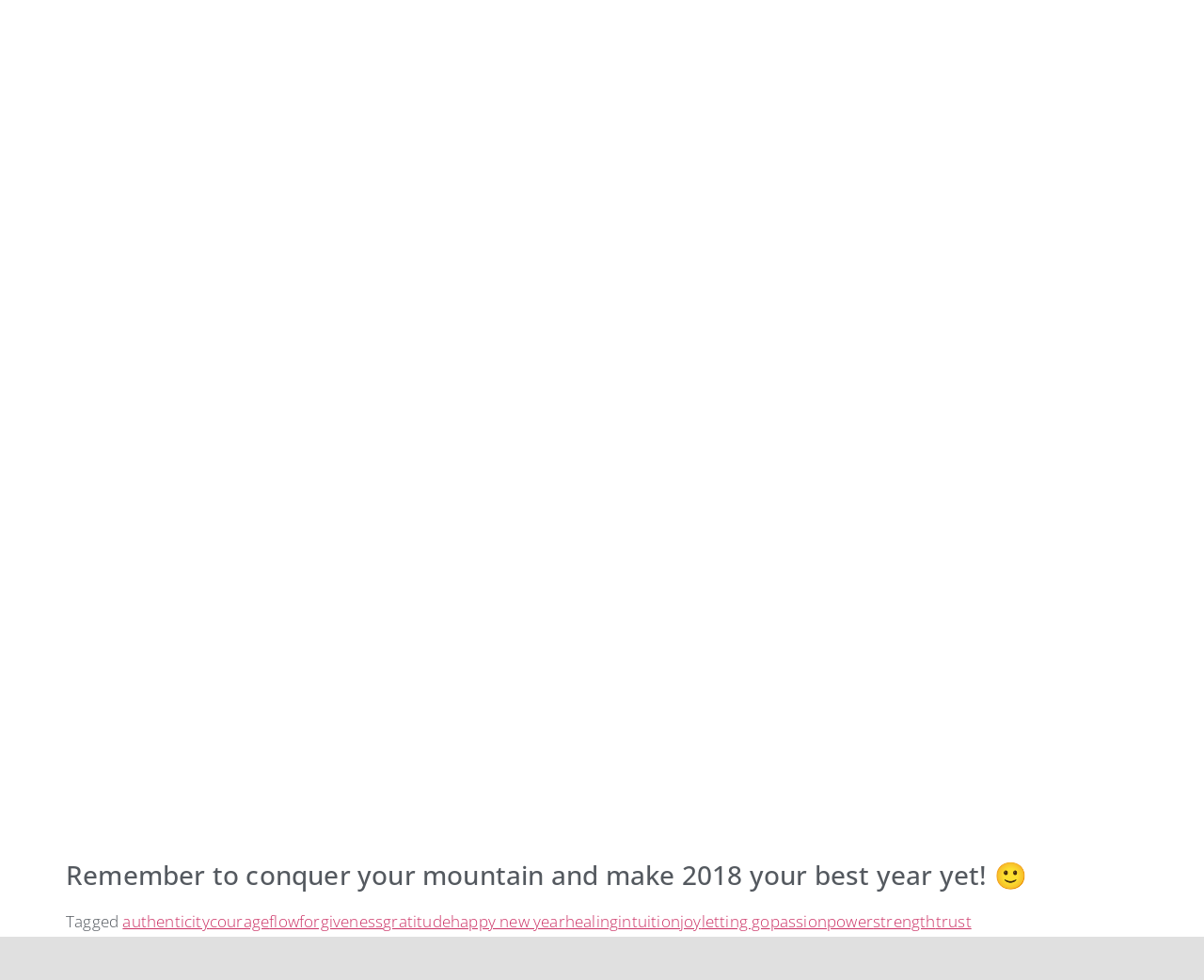What is the theme of the webpage?
Using the details from the image, give an elaborate explanation to answer the question.

The webpage has a heading that says 'Remember to conquer your mountain and make 2018 your best year yet!' and has multiple links to words like 'courage', 'gratitude', 'joy', and 'strength', indicating that the theme of the webpage is motivational and inspirational.